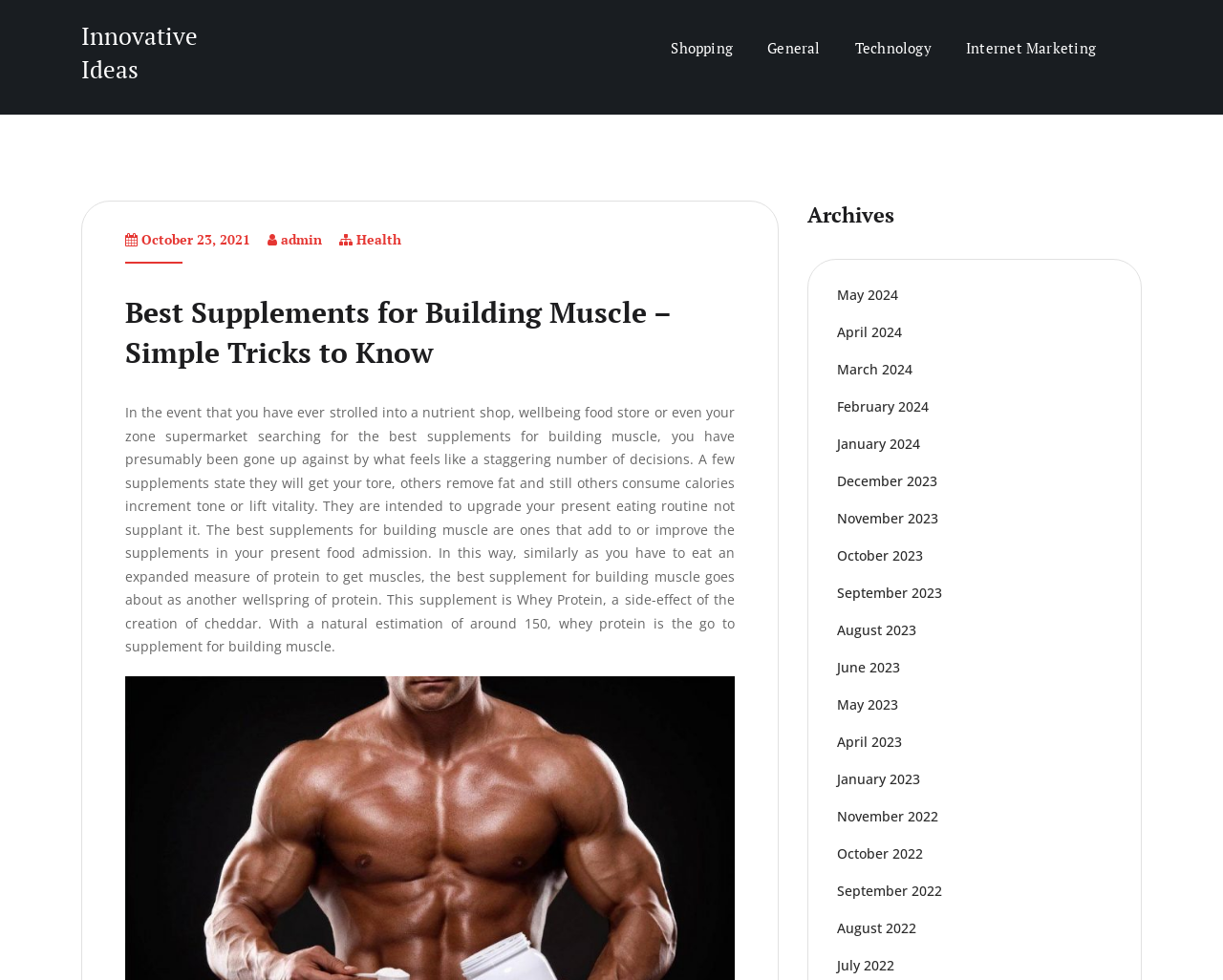Examine the image carefully and respond to the question with a detailed answer: 
What is the purpose of supplements?

The webpage states that supplements are intended to enhance the current diet, not replace it. They are meant to add to or improve the supplements in the present food intake, rather than being a substitute for a healthy diet.